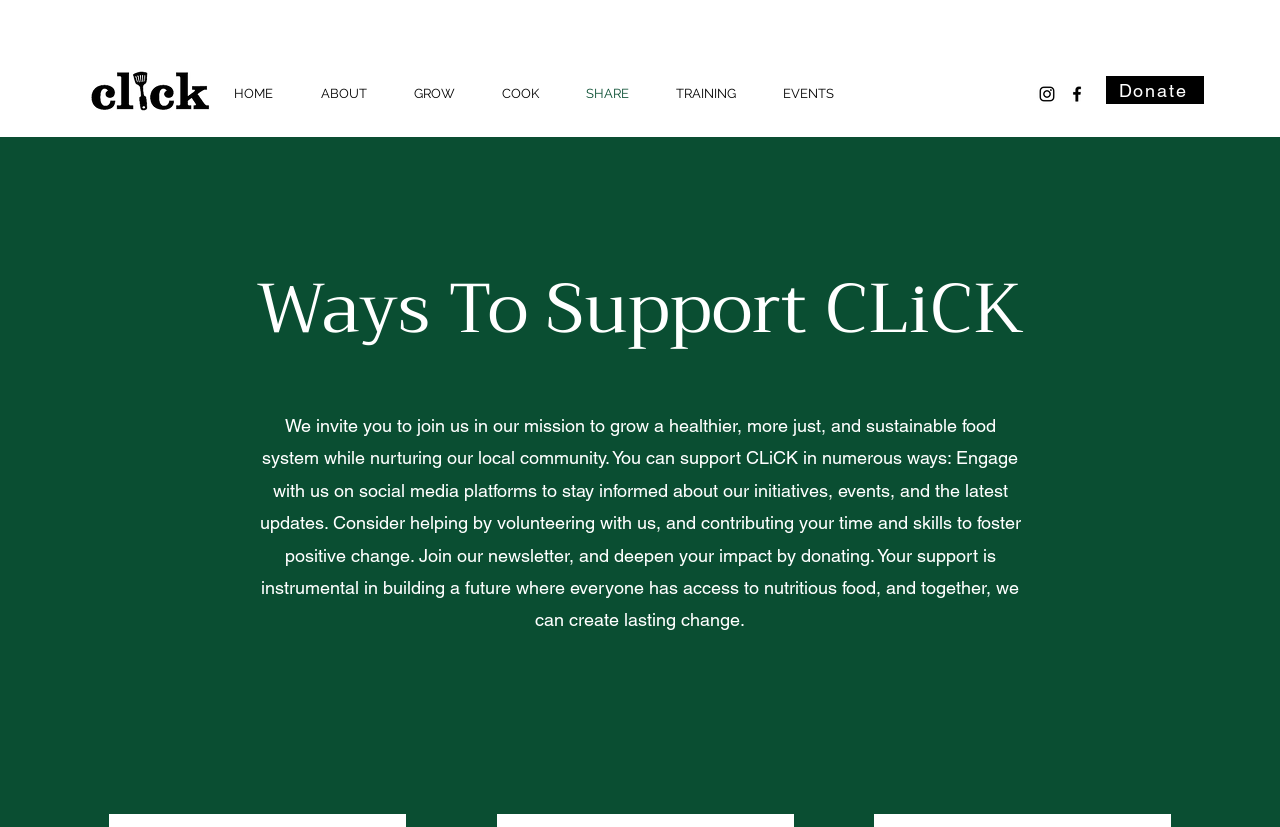Extract the primary heading text from the webpage.

See What's Going On at CLiCK